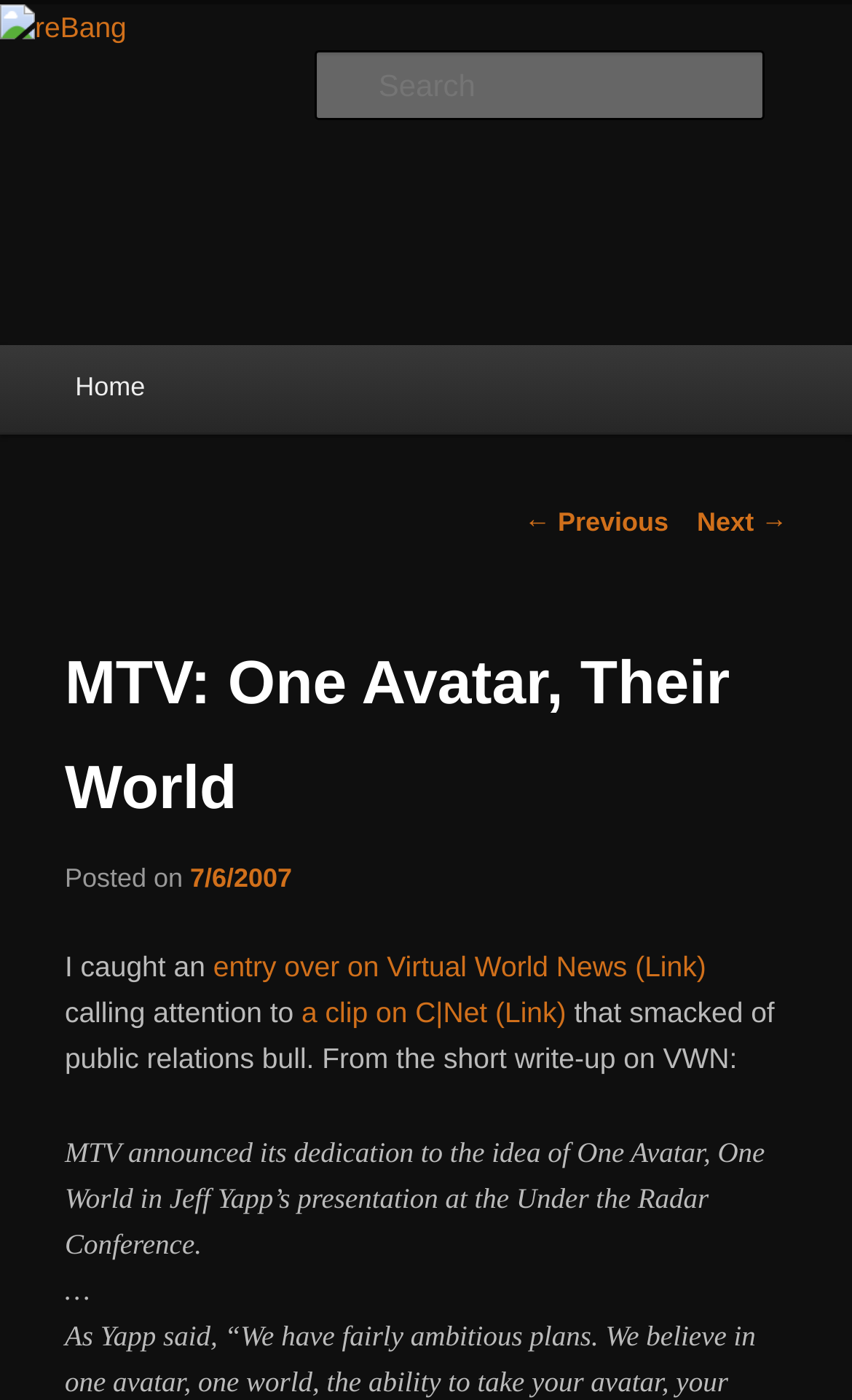What is the date of the post?
Provide a short answer using one word or a brief phrase based on the image.

7/6/2007